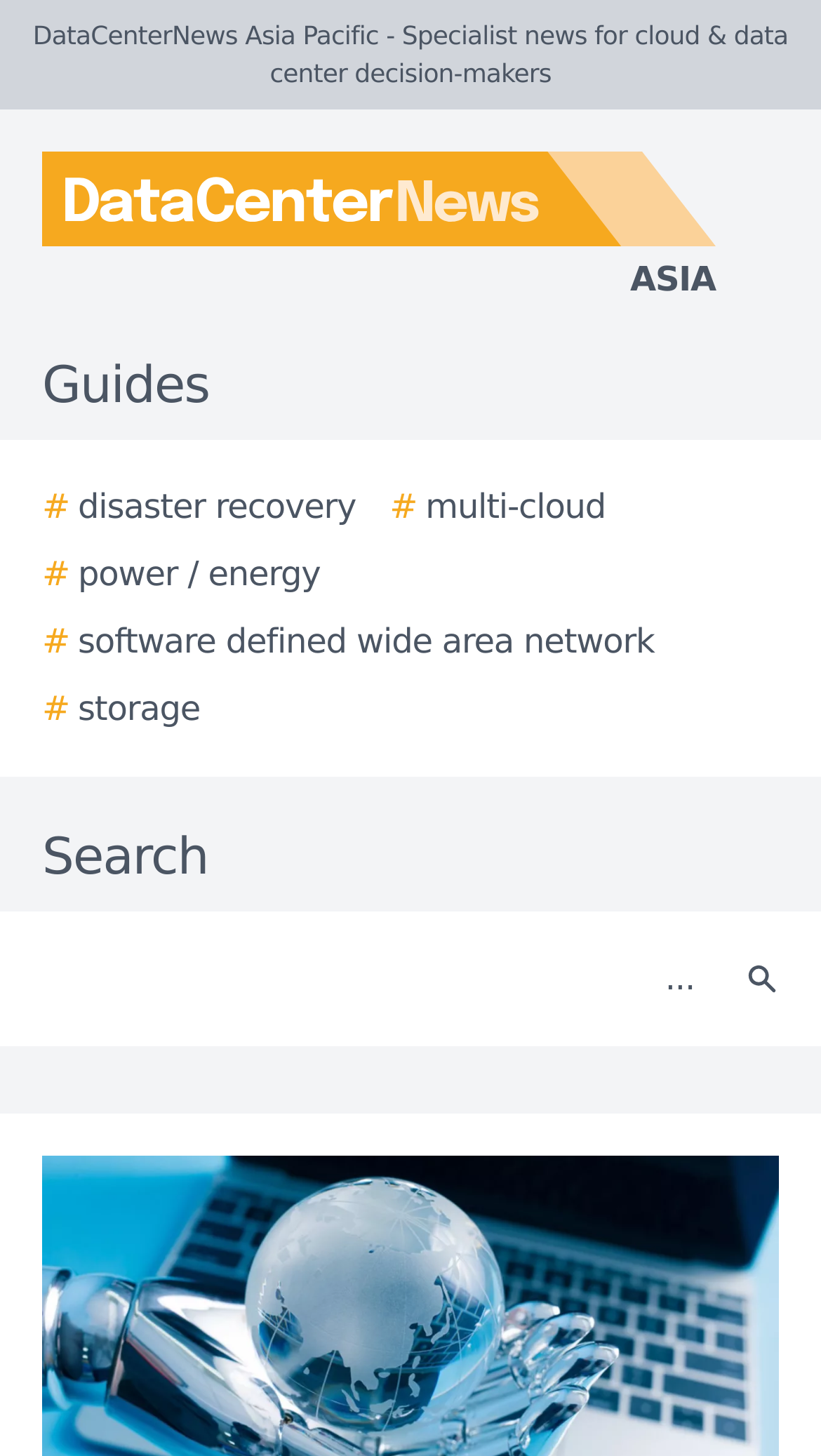What is the purpose of the textbox?
Using the image, provide a detailed and thorough answer to the question.

I determined the answer by looking at the textbox element with the label 'Search' and the button next to it with the same label, which suggests that the purpose of the textbox is to input search queries.